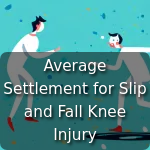How many figures are in the image?
Using the image, provide a concise answer in one word or a short phrase.

Two